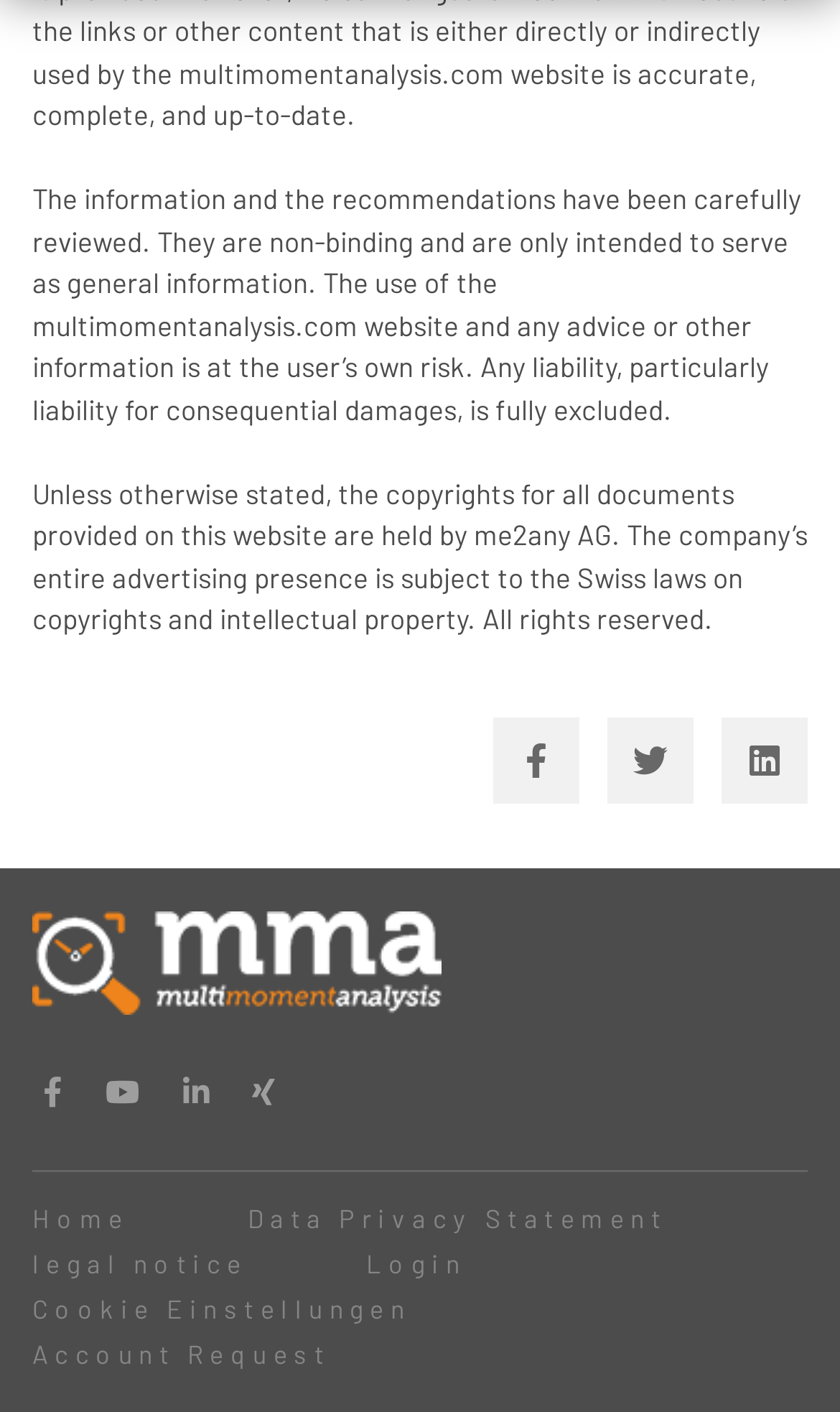Locate the bounding box of the UI element described by: "Data Privacy Statement" in the given webpage screenshot.

[0.295, 0.849, 0.794, 0.876]